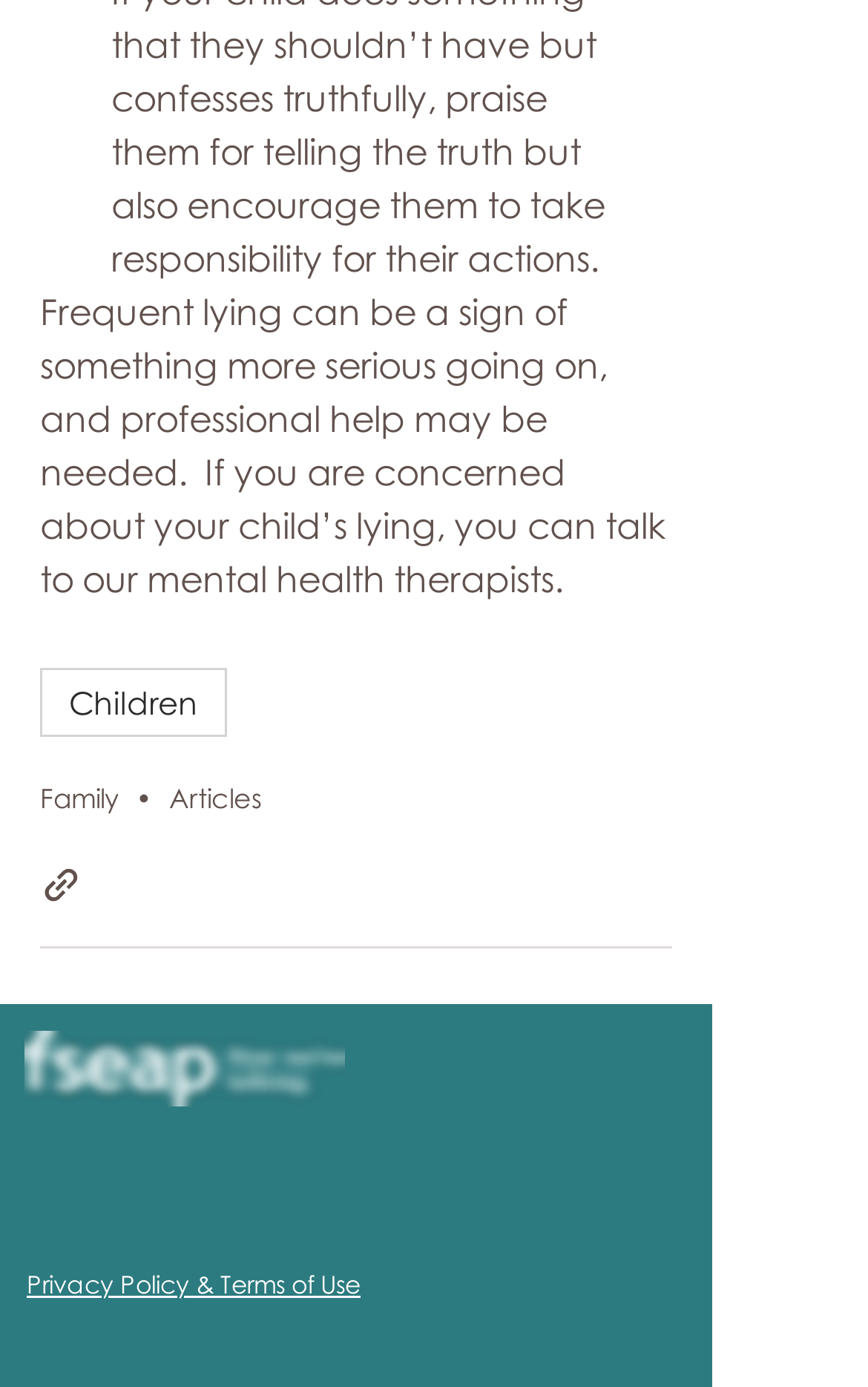Identify the bounding box for the described UI element: "Children".

[0.046, 0.482, 0.262, 0.532]